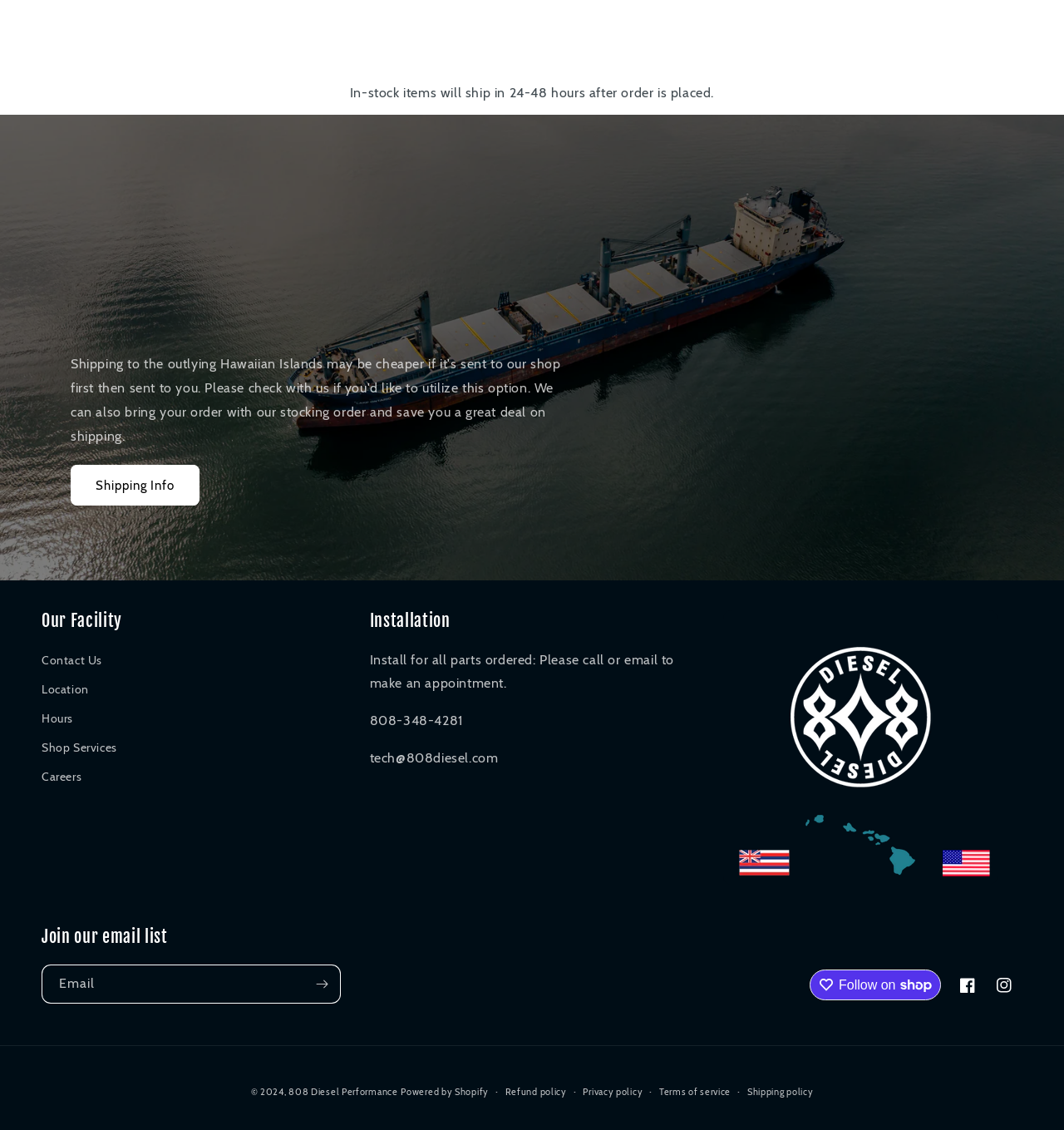Locate the bounding box coordinates of the area that needs to be clicked to fulfill the following instruction: "Visit 'Contact Us' page". The coordinates should be in the format of four float numbers between 0 and 1, namely [left, top, right, bottom].

[0.039, 0.575, 0.096, 0.597]